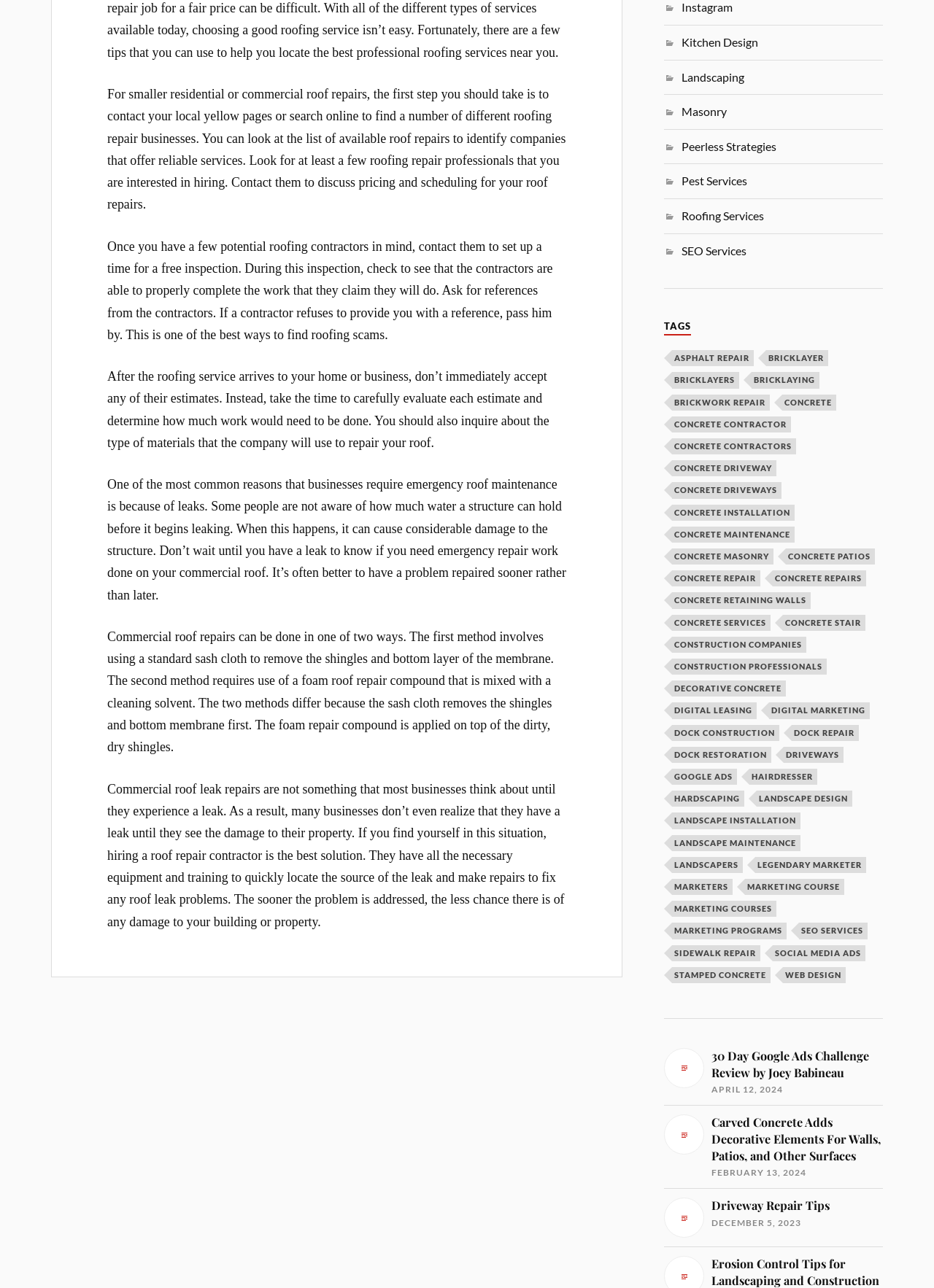Specify the bounding box coordinates of the area to click in order to execute this command: 'Visit 'Peerless Strategies''. The coordinates should consist of four float numbers ranging from 0 to 1, and should be formatted as [left, top, right, bottom].

[0.73, 0.108, 0.831, 0.119]